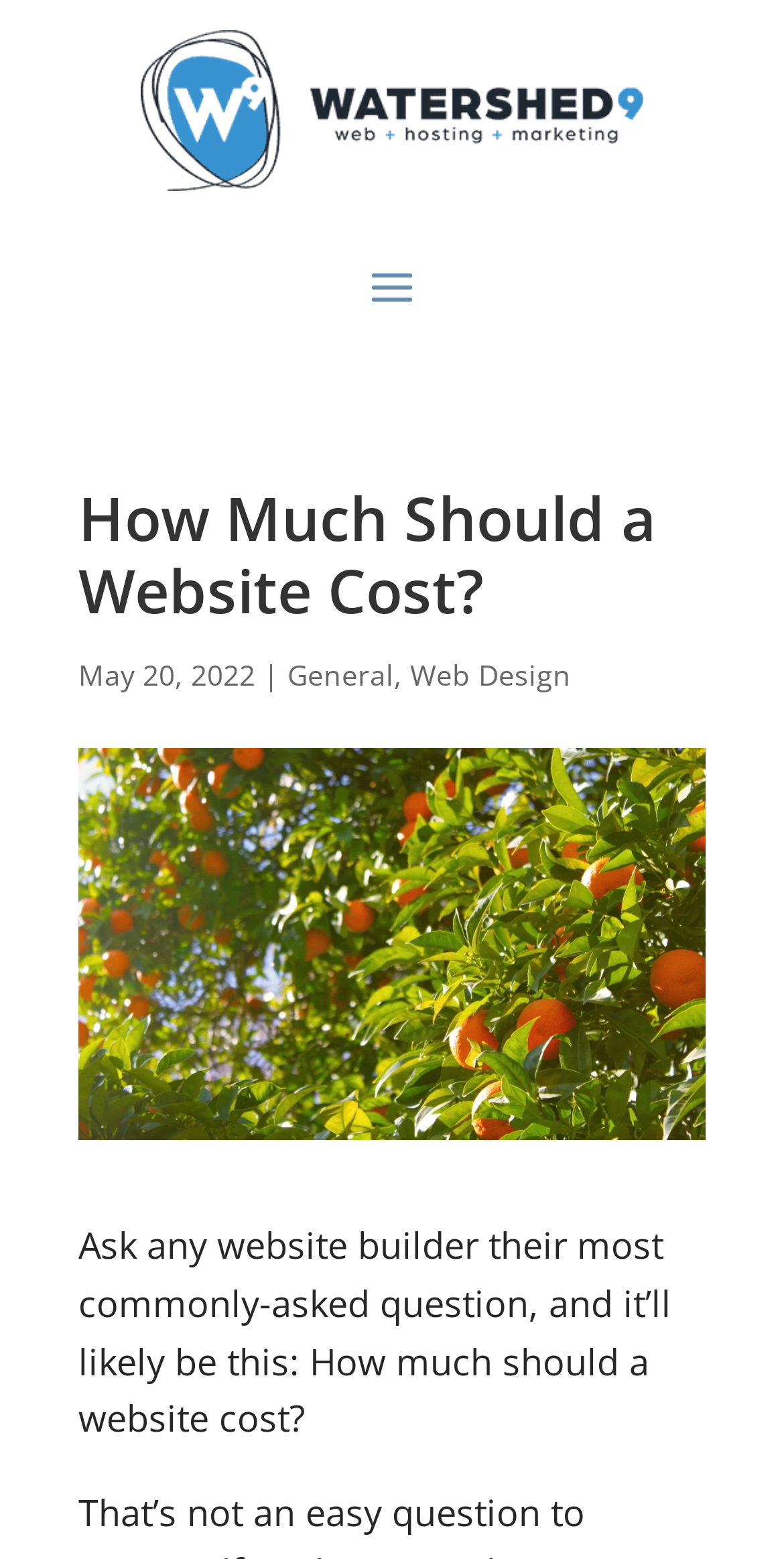Using the description "Web Design", locate and provide the bounding box of the UI element.

[0.523, 0.421, 0.728, 0.446]